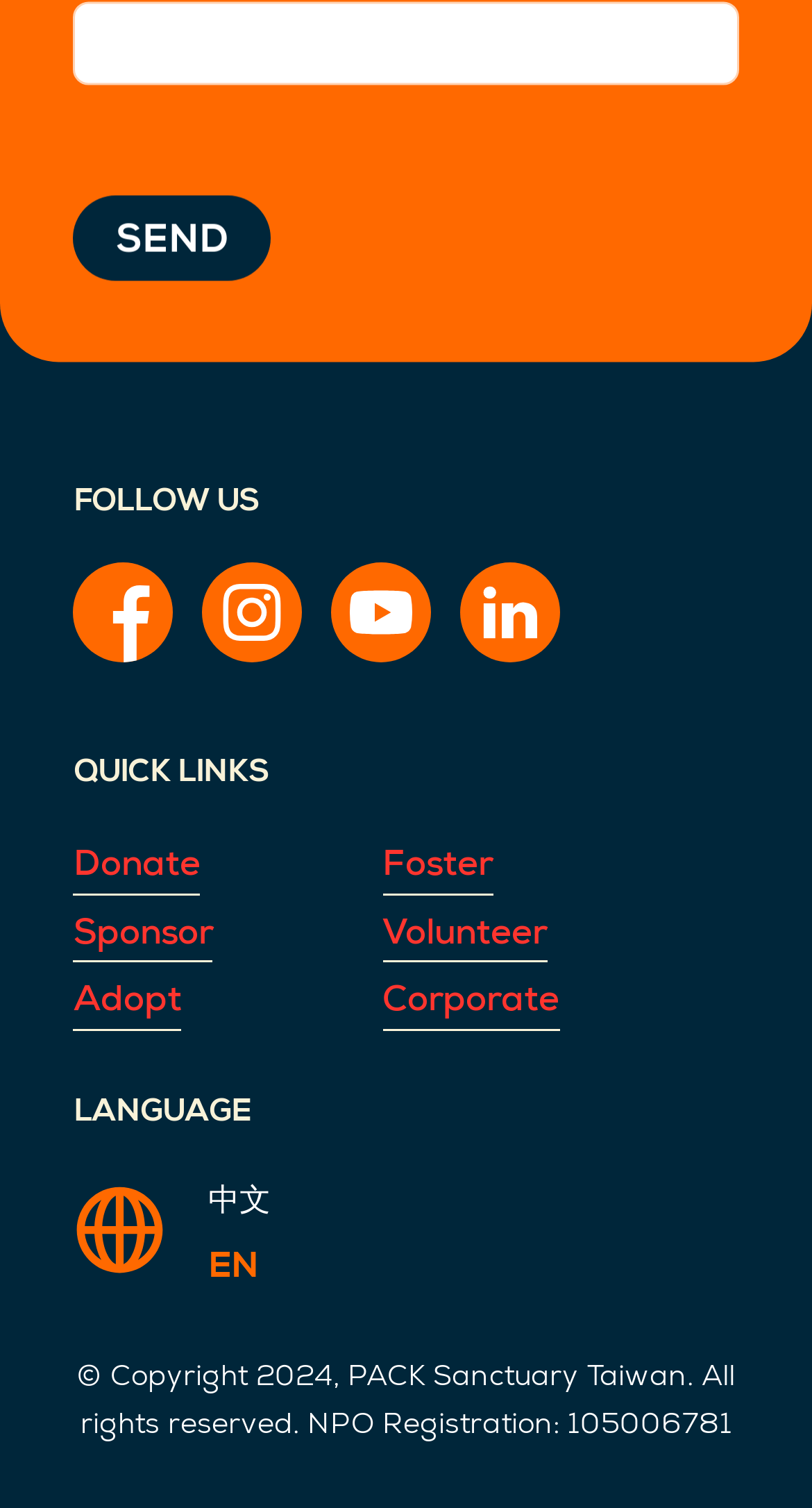Provide the bounding box coordinates for the specified HTML element described in this description: "PACK Instagram". The coordinates should be four float numbers ranging from 0 to 1, in the format [left, top, right, bottom].

[0.249, 0.373, 0.373, 0.444]